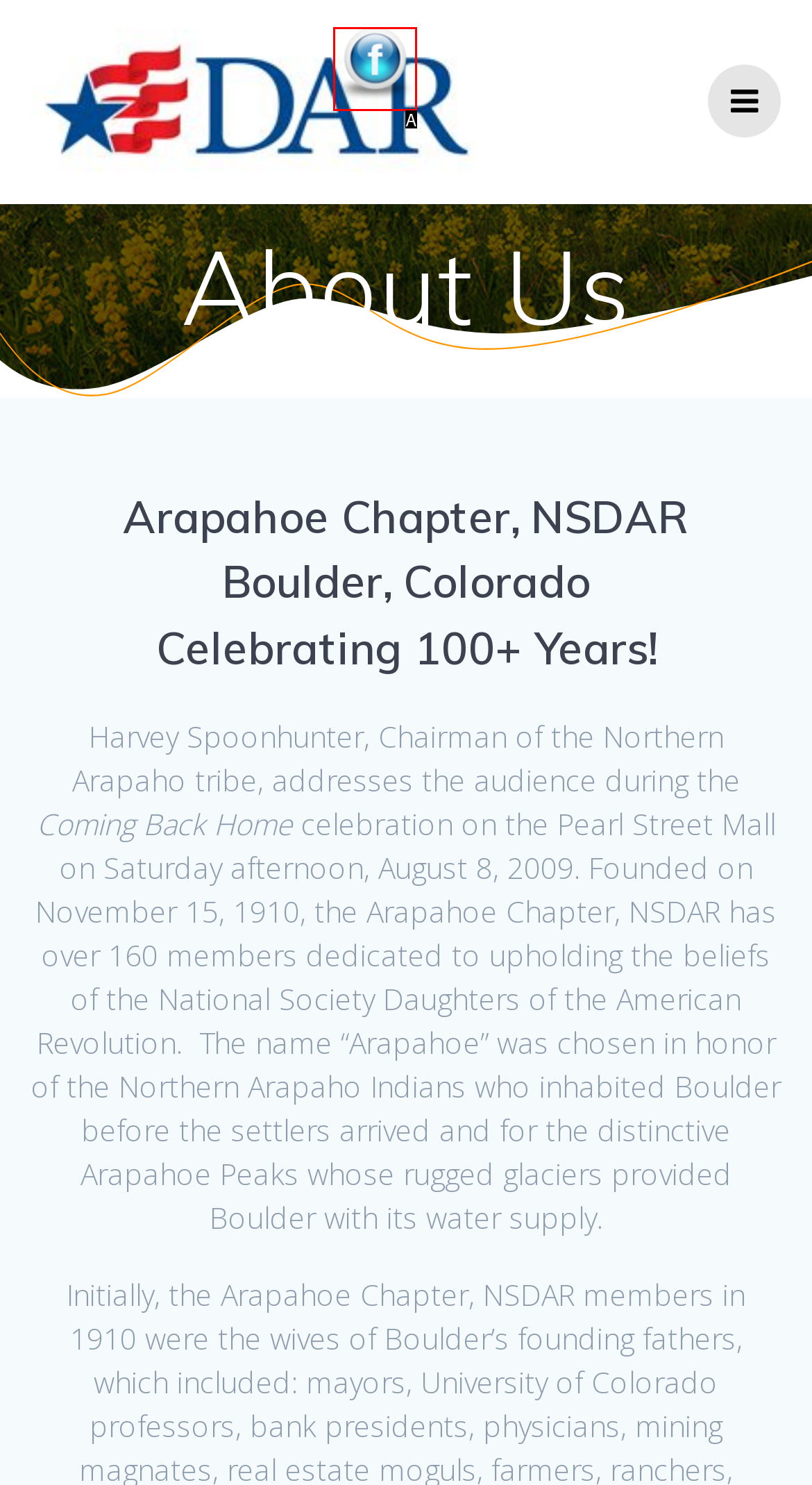Pick the option that corresponds to: alt="Glossary"
Provide the letter of the correct choice.

None